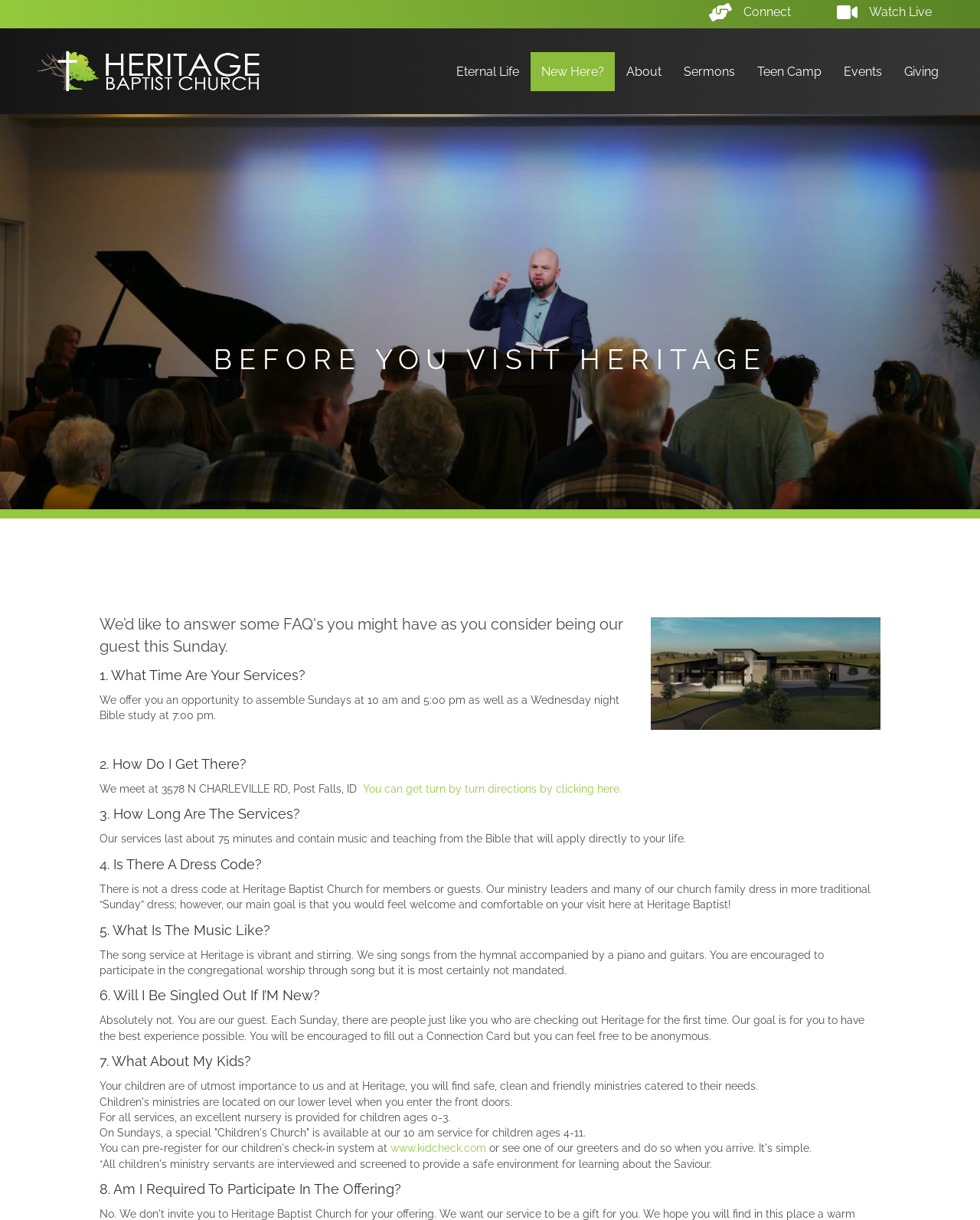Identify the bounding box coordinates of the clickable region necessary to fulfill the following instruction: "Click the 'Giving' link". The bounding box coordinates should be four float numbers between 0 and 1, i.e., [left, top, right, bottom].

[0.912, 0.043, 0.969, 0.075]